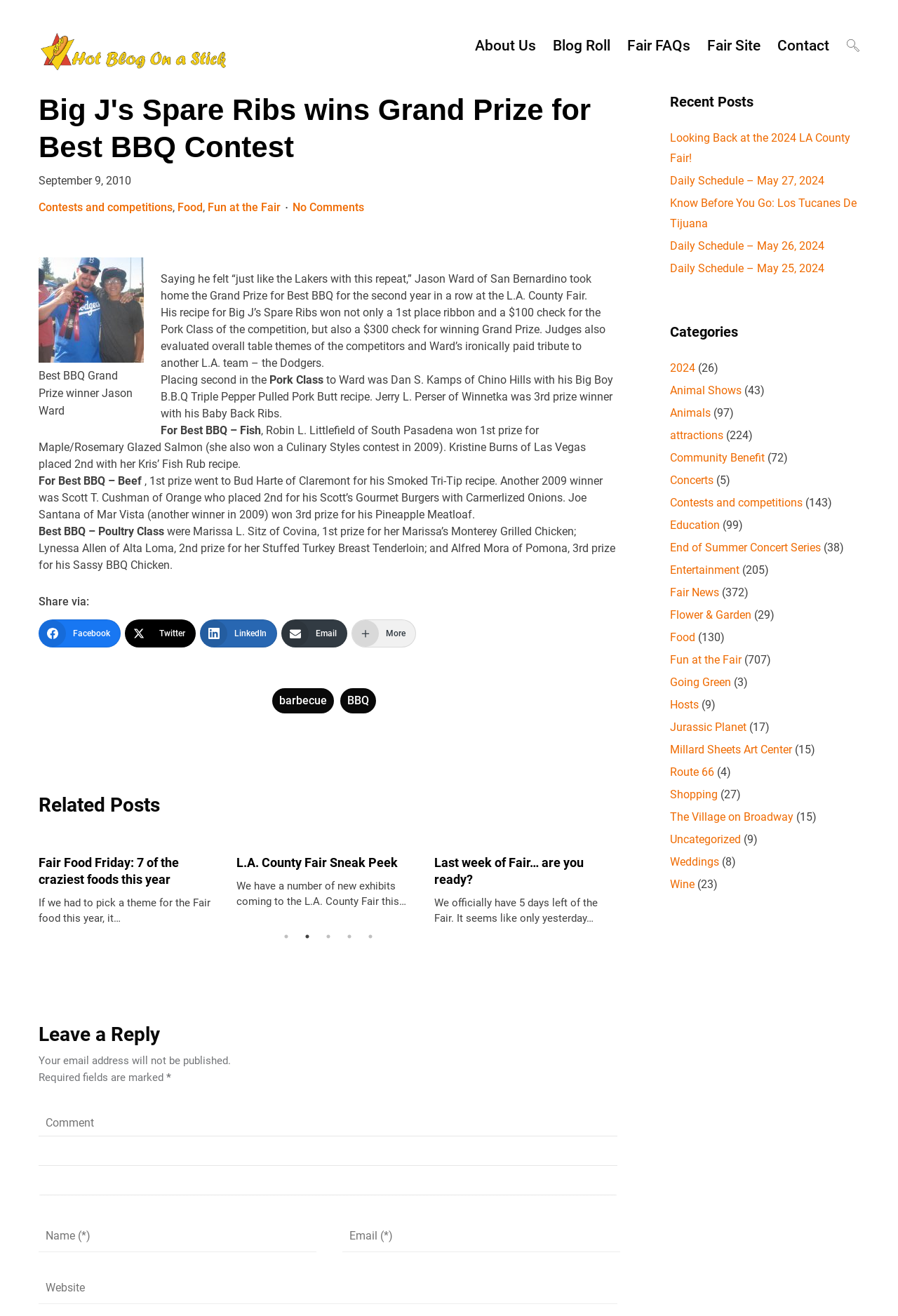Please extract the title of the webpage.

Big J's Spare Ribs wins Grand Prize for Best BBQ Contest